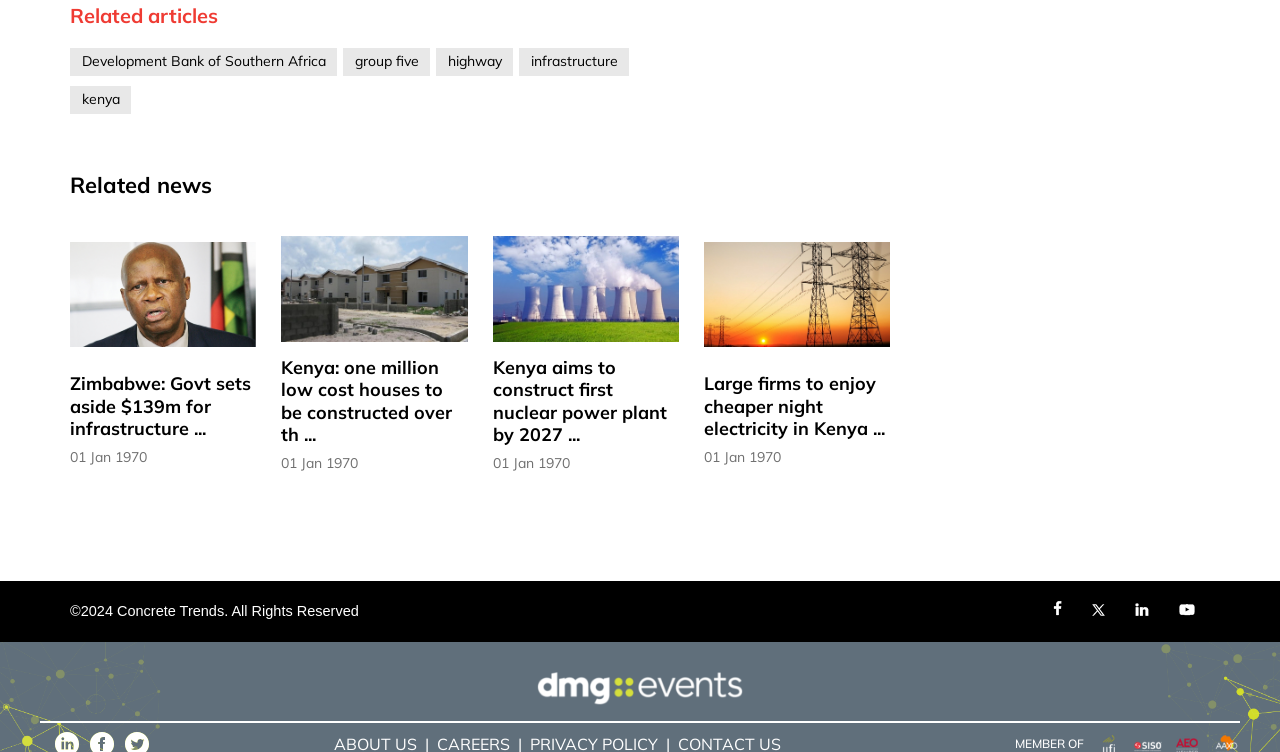Please identify the bounding box coordinates of the clickable area that will allow you to execute the instruction: "View the image".

[0.055, 0.321, 0.2, 0.462]